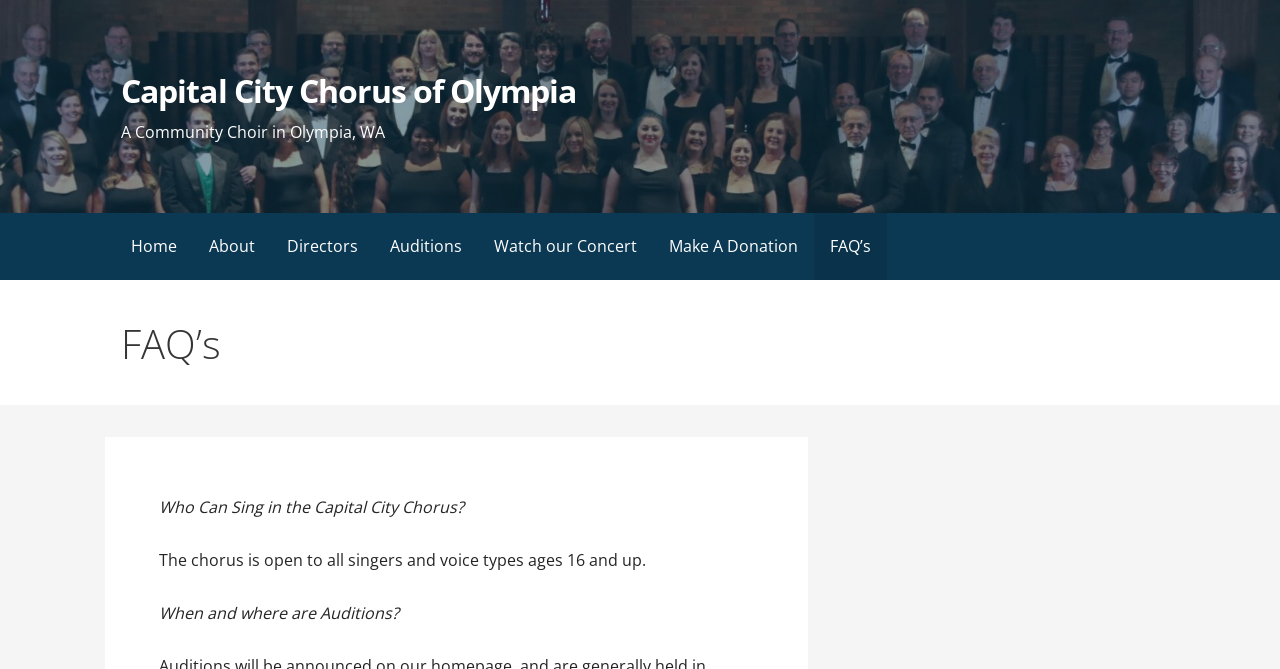What is the topic of the first FAQ?
Answer the question with a single word or phrase derived from the image.

Who can sing in the chorus